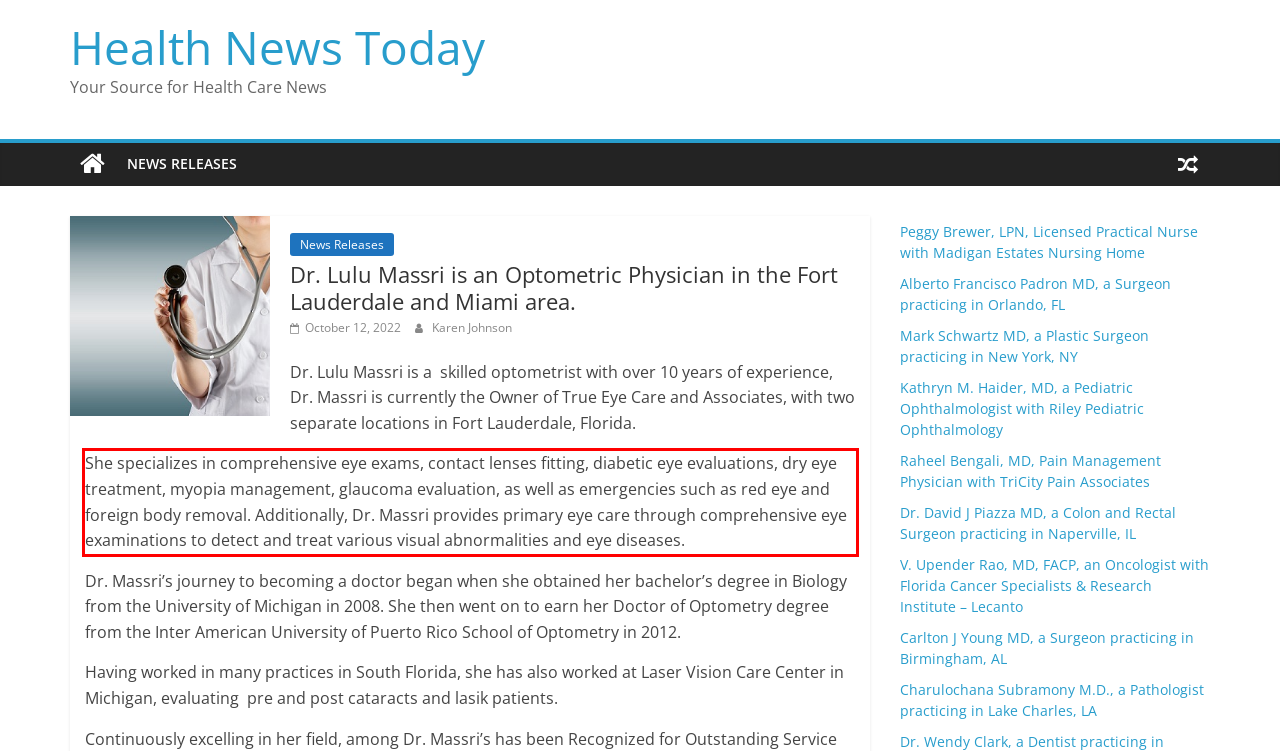You have a screenshot of a webpage where a UI element is enclosed in a red rectangle. Perform OCR to capture the text inside this red rectangle.

She specializes in comprehensive eye exams, contact lenses fitting, diabetic eye evaluations, dry eye treatment, myopia management, glaucoma evaluation, as well as emergencies such as red eye and foreign body removal. Additionally, Dr. Massri provides primary eye care through comprehensive eye examinations to detect and treat various visual abnormalities and eye diseases.